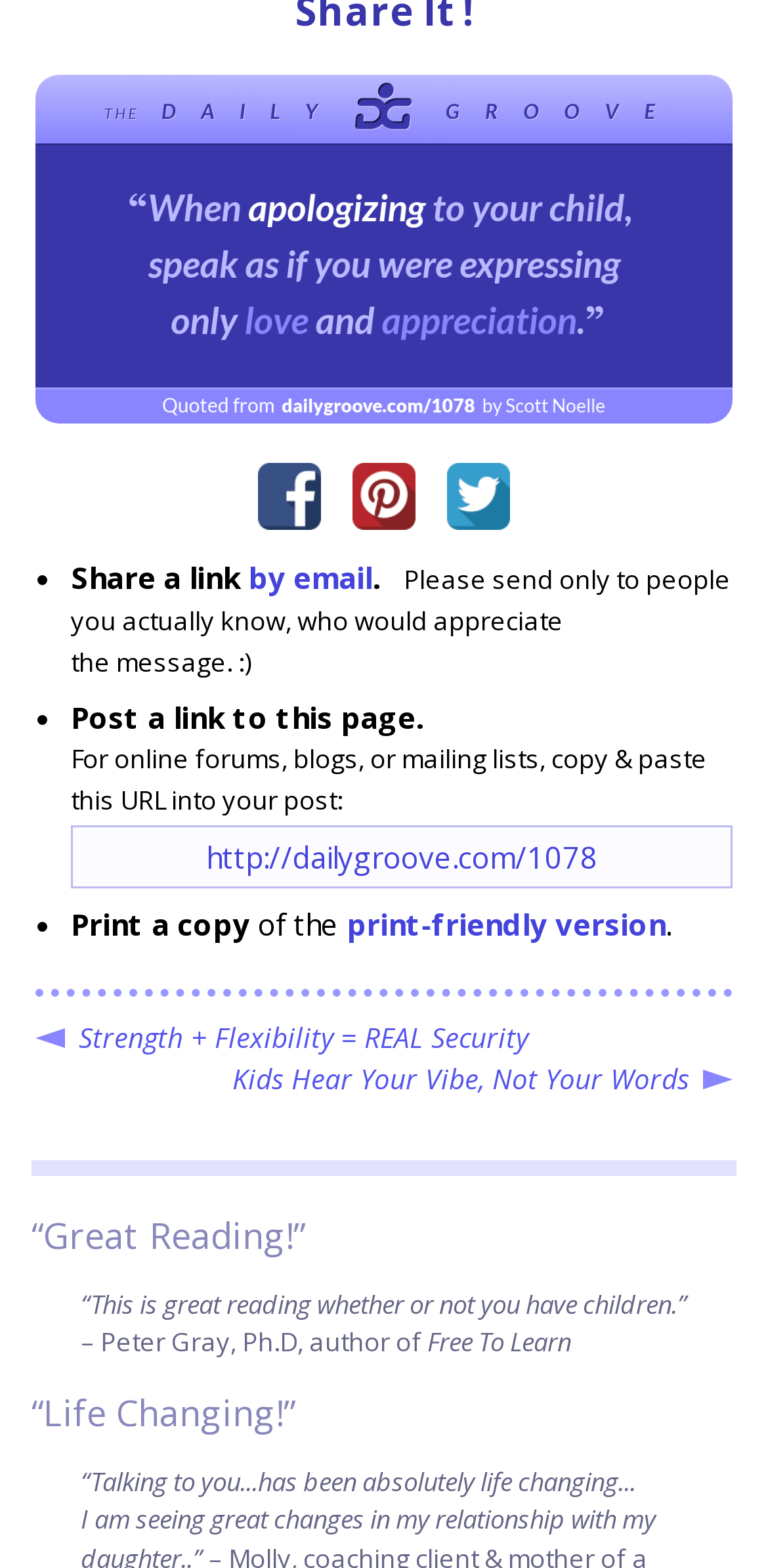Show me the bounding box coordinates of the clickable region to achieve the task as per the instruction: "Read the article posted on January 29, 2024".

None